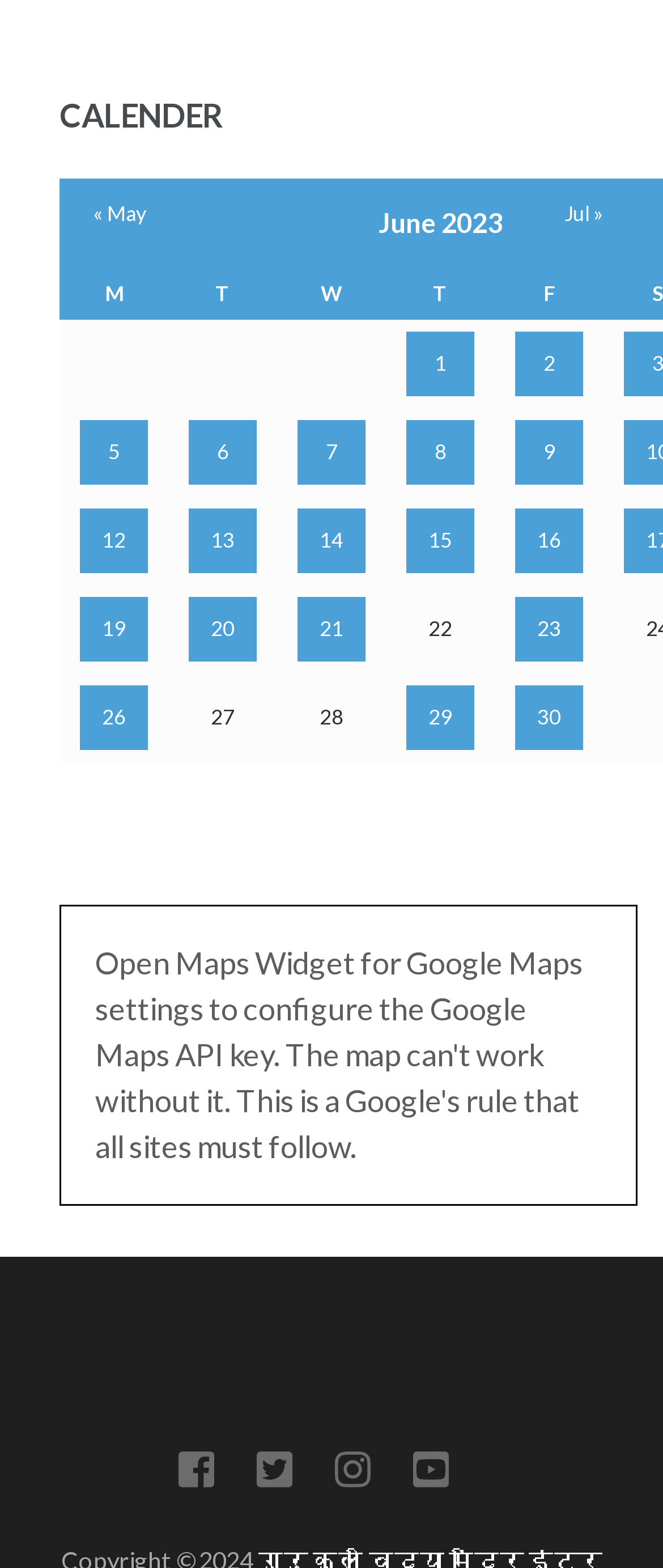How many social media links are present?
Please provide a single word or phrase based on the screenshot.

4